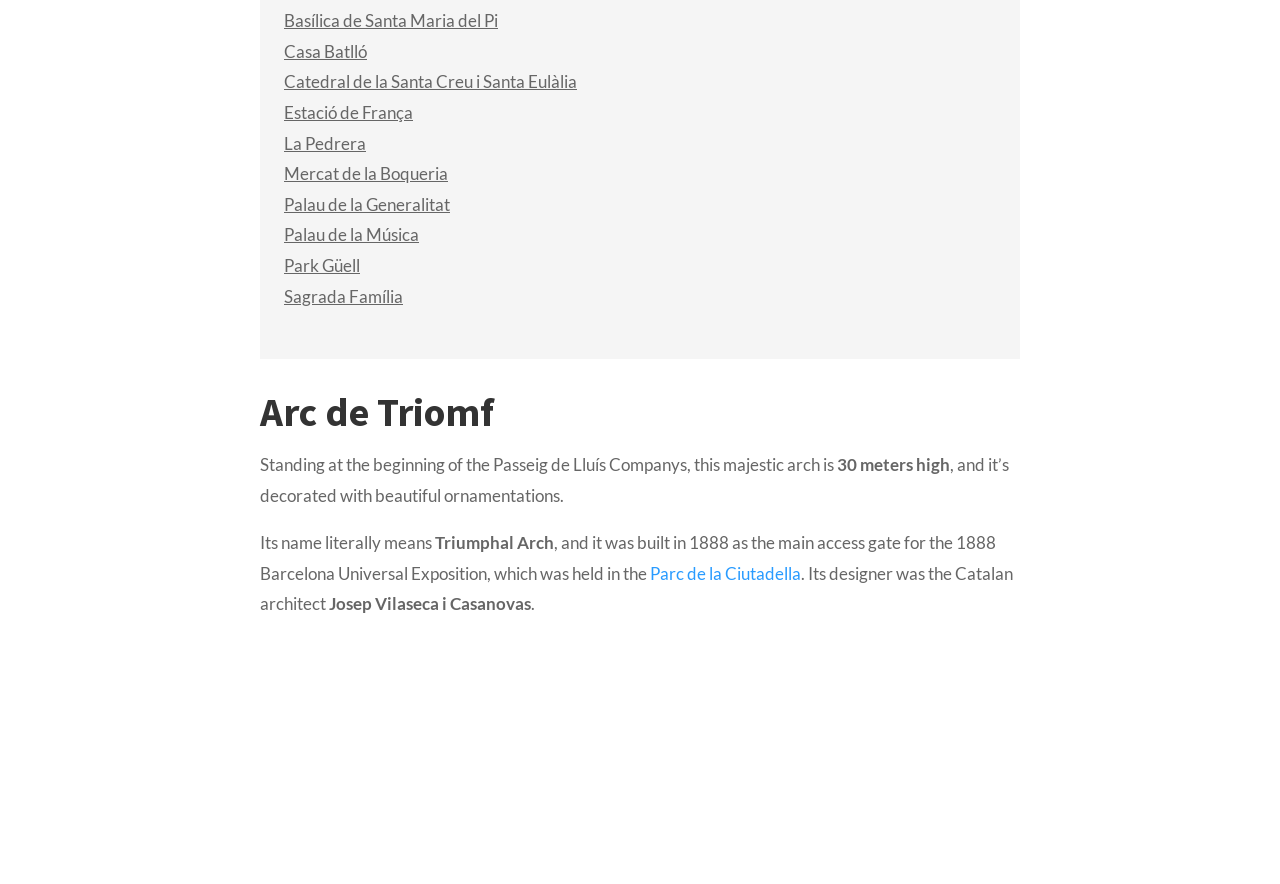How high is the arch?
Examine the webpage screenshot and provide an in-depth answer to the question.

The height of the arch is mentioned in the StaticText element, which is '30 meters high'.